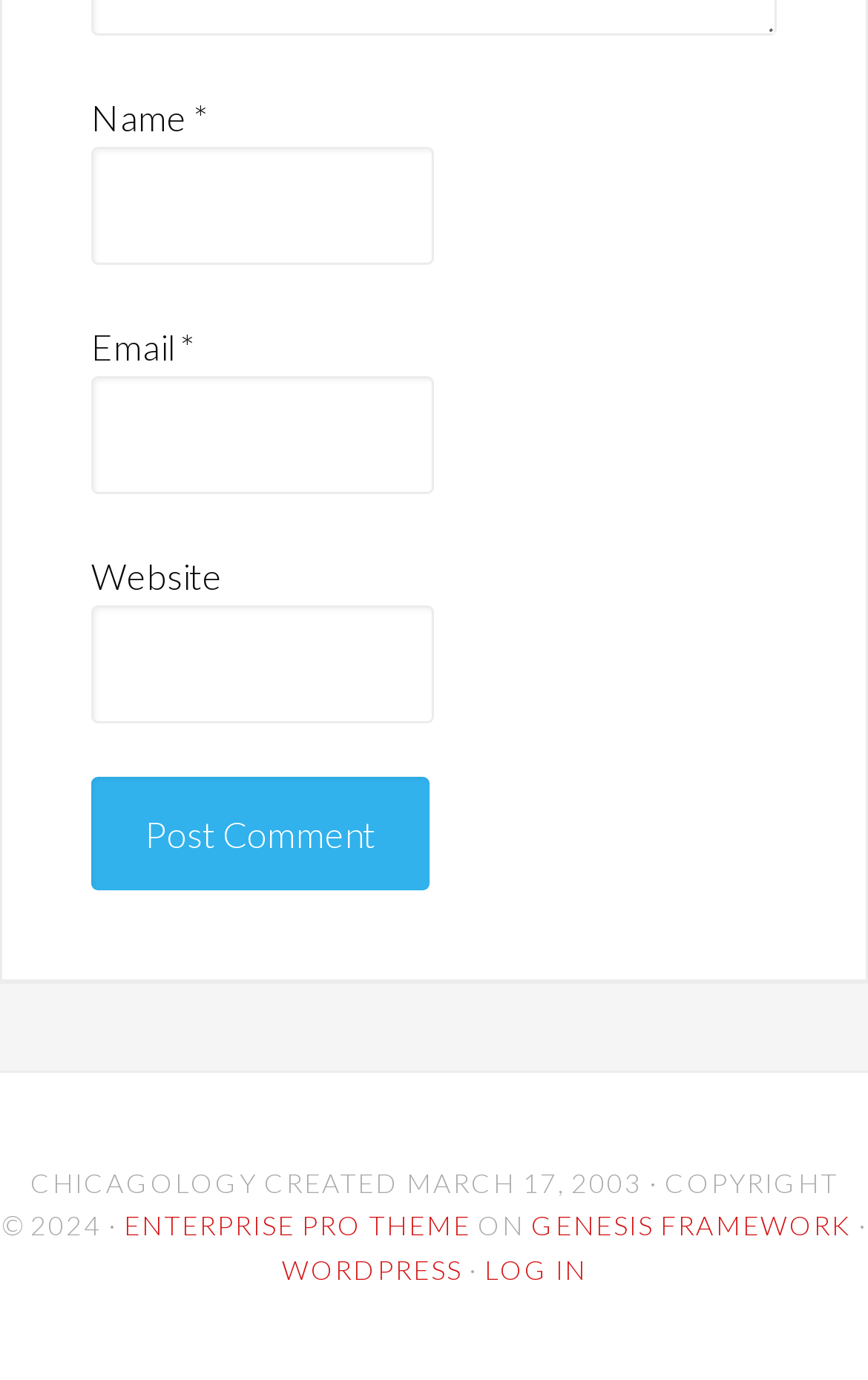Carefully observe the image and respond to the question with a detailed answer:
What is the text of the footer?

The footer text is 'CHICAGOLOGY CREATED MARCH 17, 2003 · COPYRIGHT © 2024 ·' which is indicated by the StaticText element with OCR text 'CHICAGOLOGY CREATED MARCH 17, 2003 · COPYRIGHT © 2024 ·' and bounding box coordinates [0.001, 0.845, 0.965, 0.9].